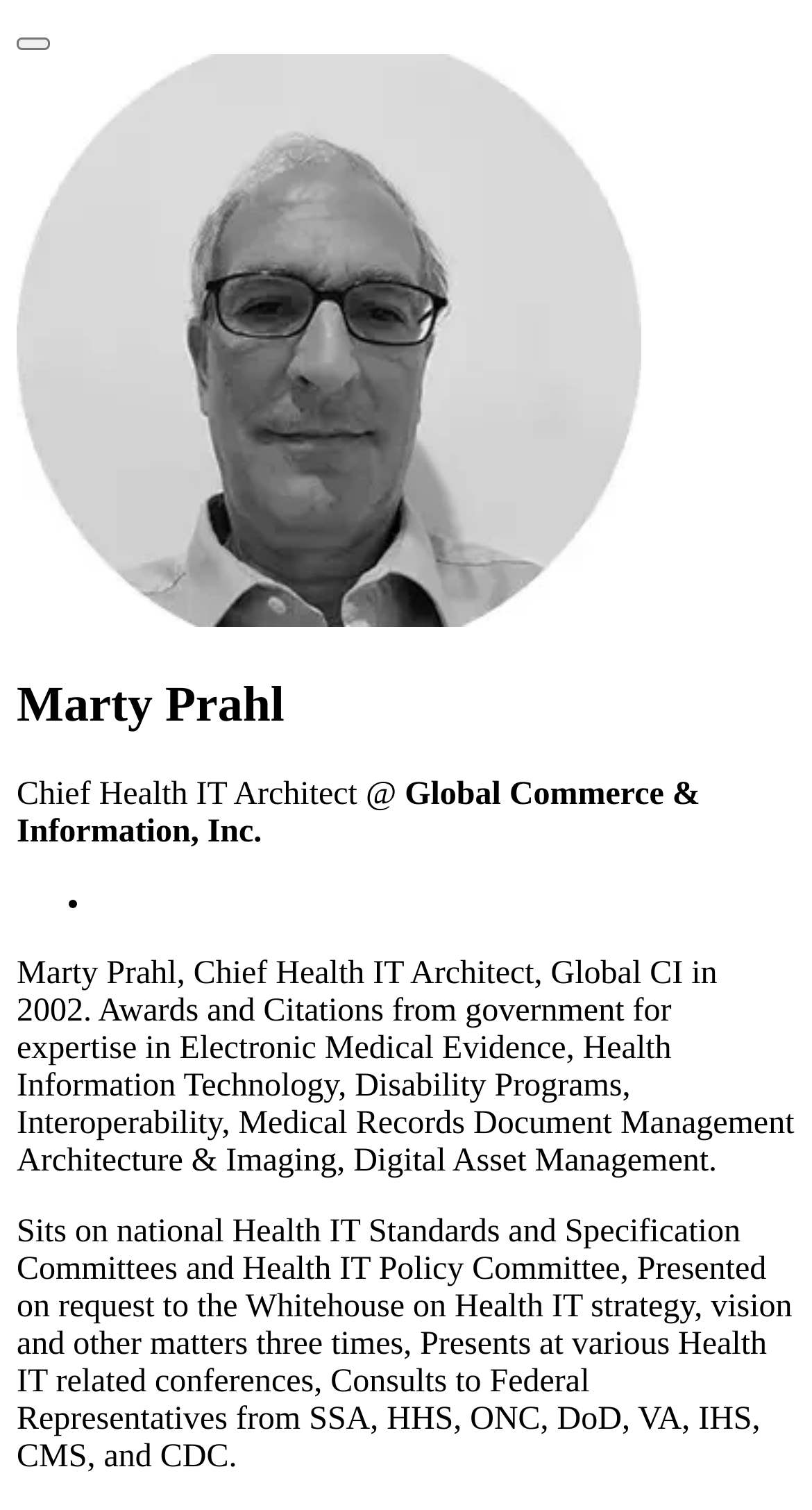What is the person's expertise?
Answer the question based on the image using a single word or a brief phrase.

Health IT, Electronic Medical Evidence